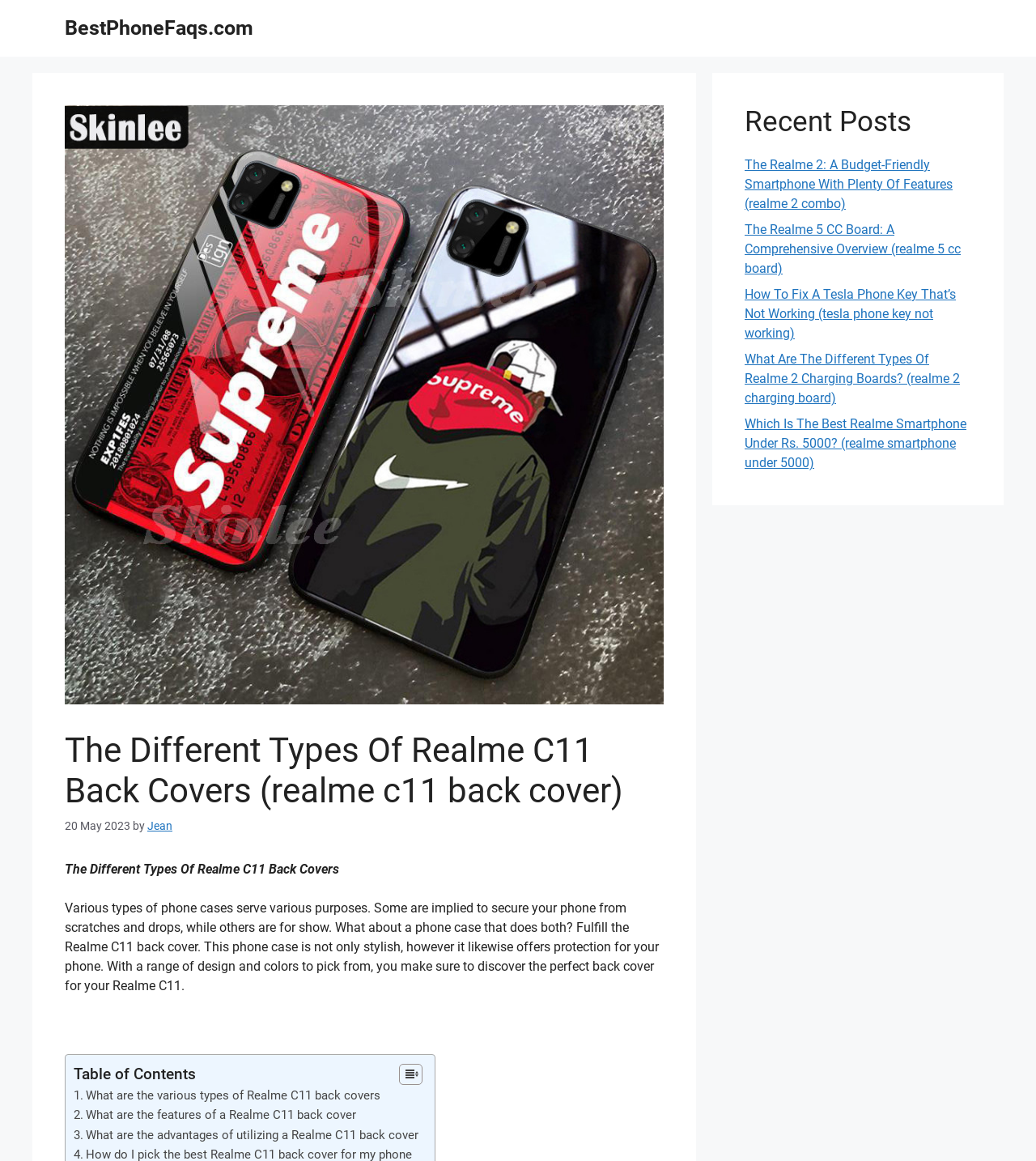What is the position of the 'Table of Contents' element?
Based on the screenshot, answer the question with a single word or phrase.

Below the introductory text